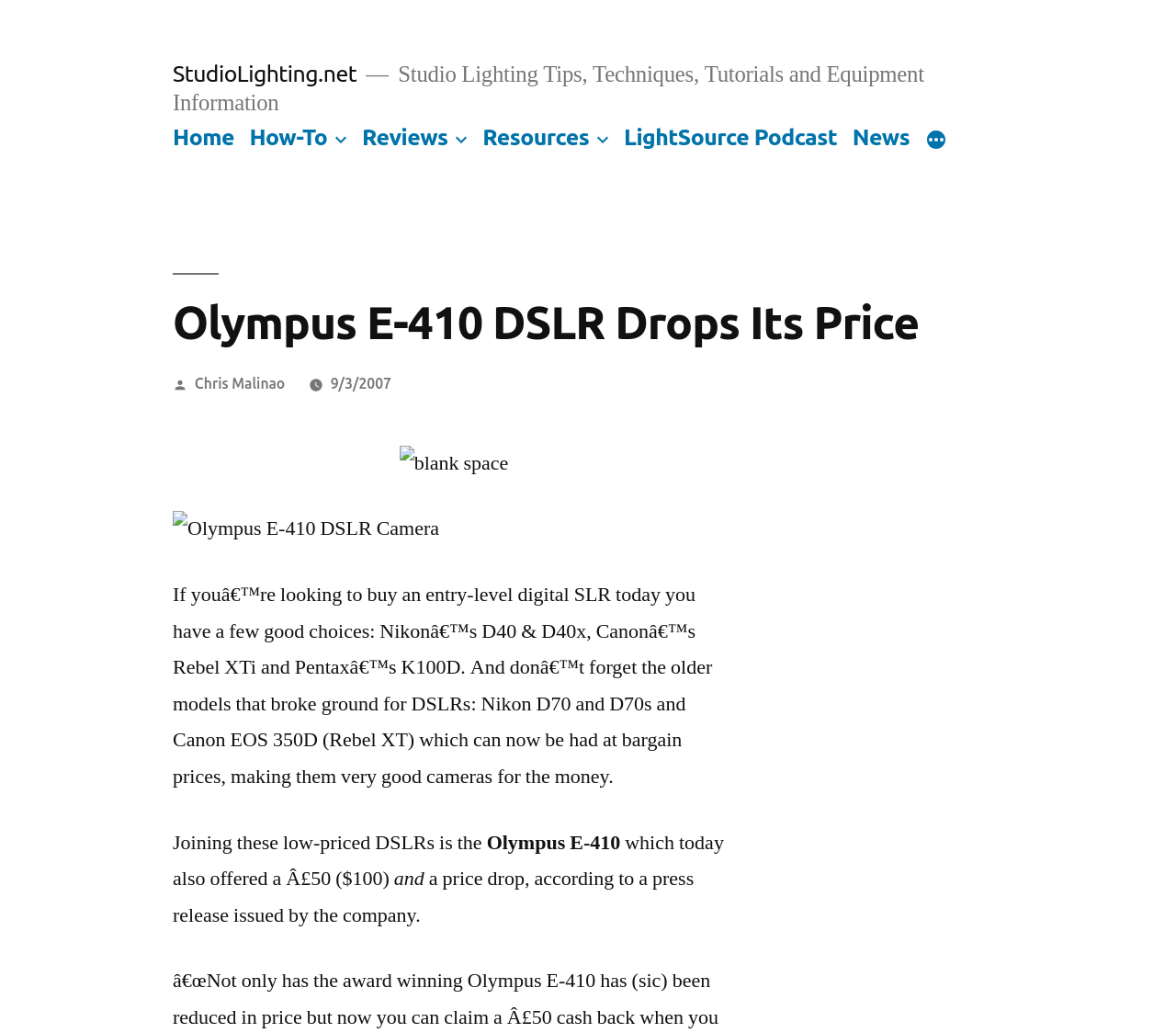Please identify the bounding box coordinates of the area I need to click to accomplish the following instruction: "Read Reviews".

[0.308, 0.12, 0.381, 0.145]